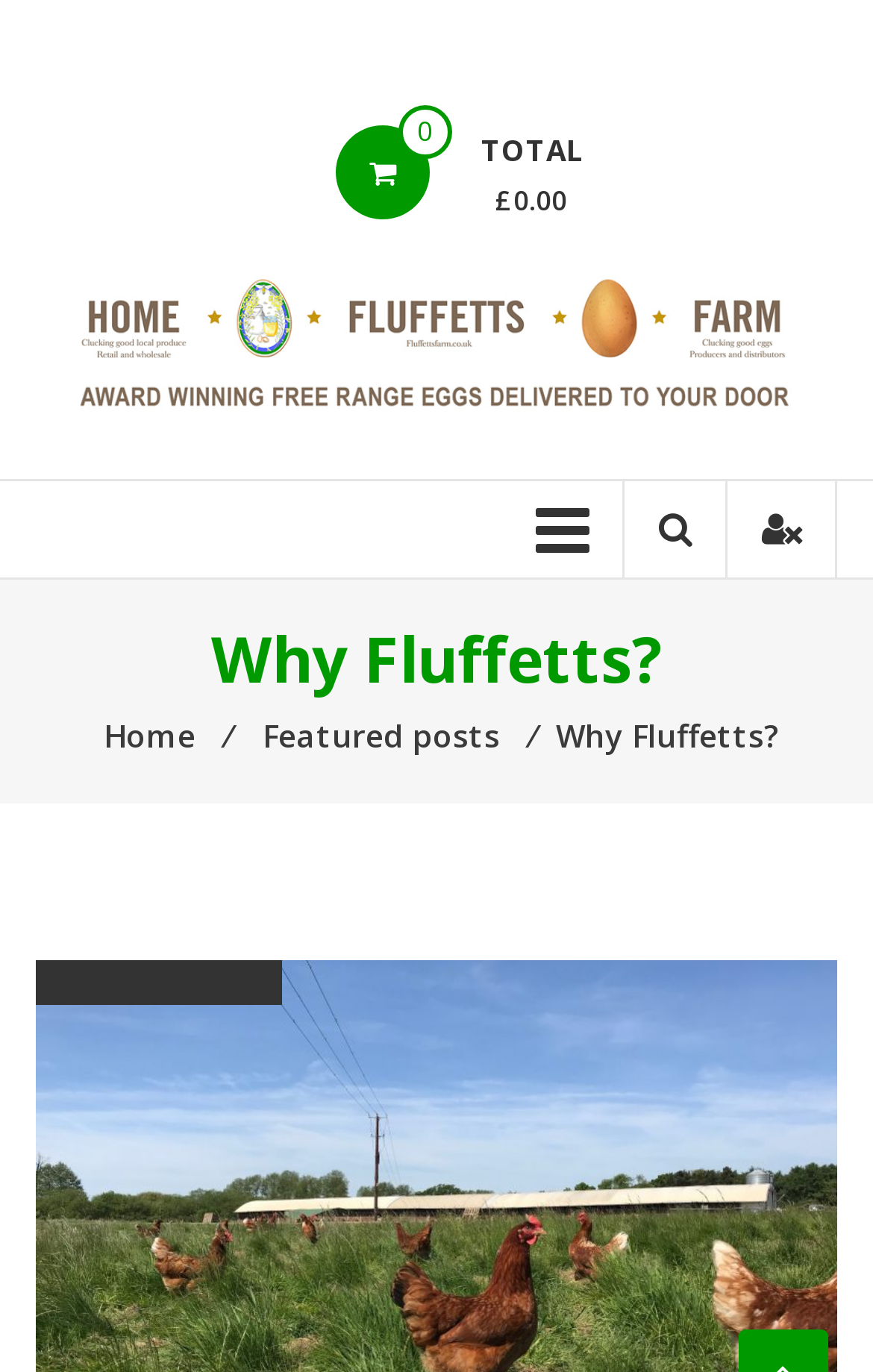Provide a single word or phrase answer to the question: 
What is the last breadcrumb item?

Why Fluffetts?